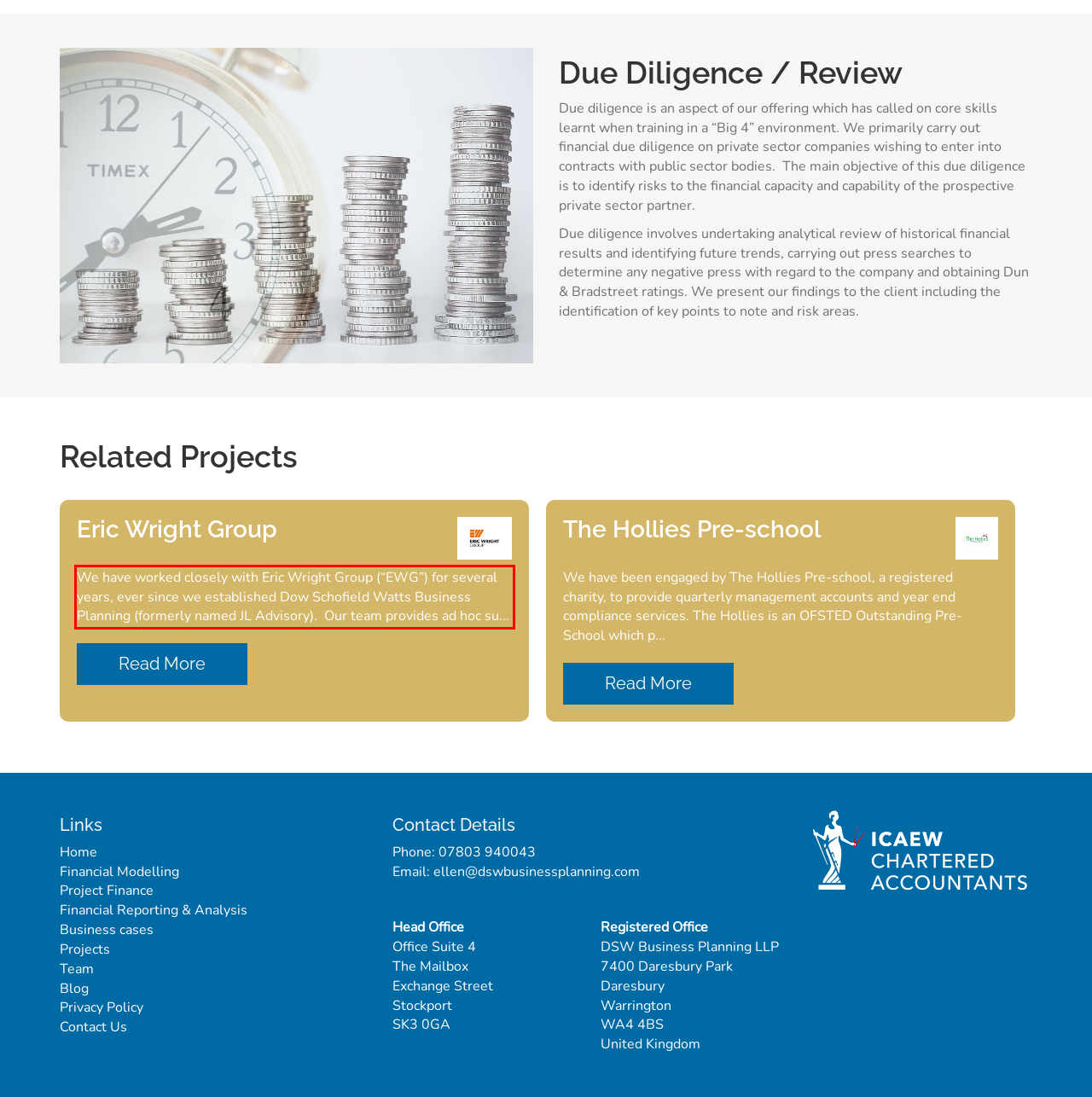Given a screenshot of a webpage with a red bounding box, extract the text content from the UI element inside the red bounding box.

We have worked closely with Eric Wright Group (“EWG”) for several years, ever since we established Dow Schofield Watts Business Planning (formerly named JL Advisory). Our team provides ad hoc su...